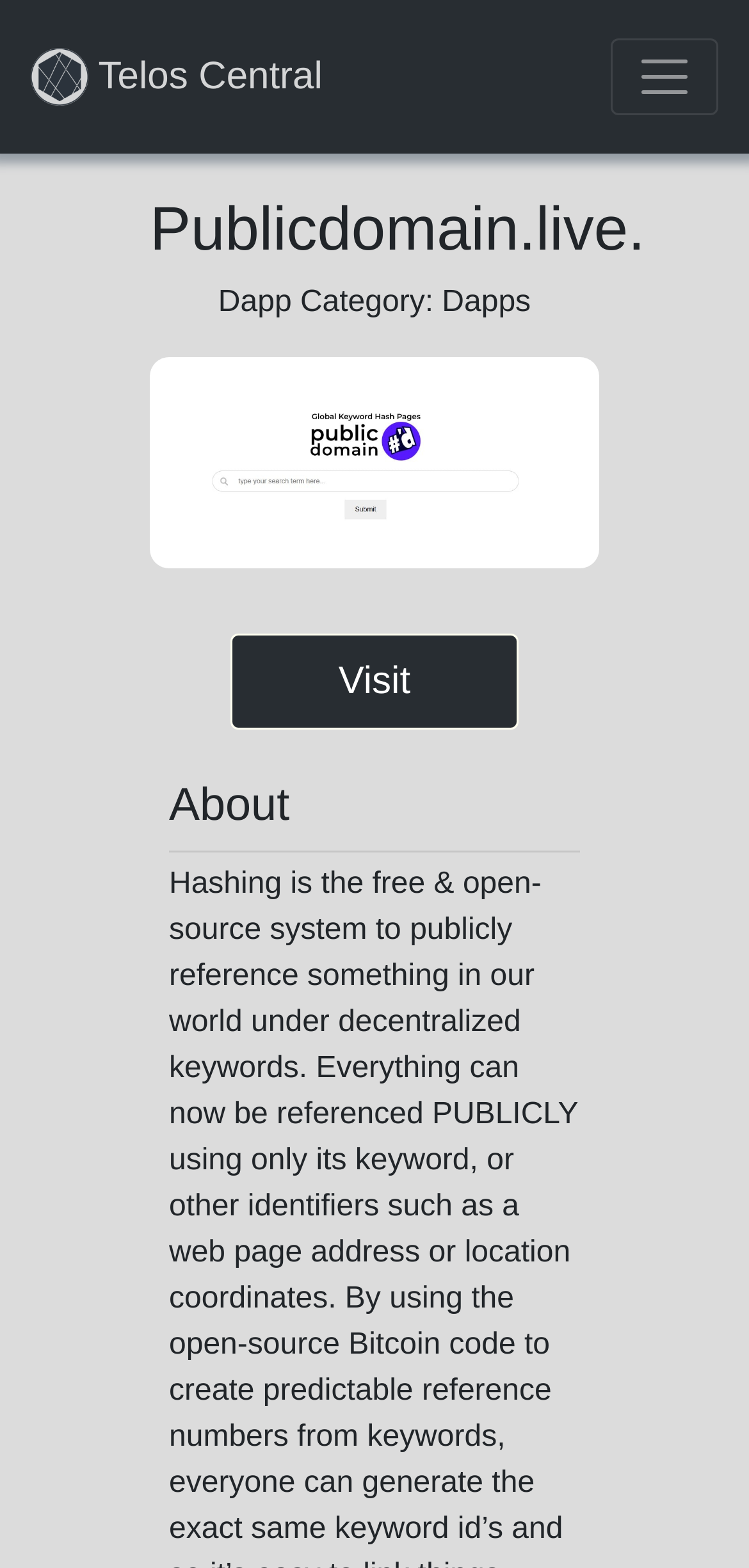Based on what you see in the screenshot, provide a thorough answer to this question: What is the image above the 'Visit' button?

The image element with bounding box coordinates [0.2, 0.228, 0.8, 0.363] is above the 'Visit' button, which suggests that the image is related to the content or link being visited.